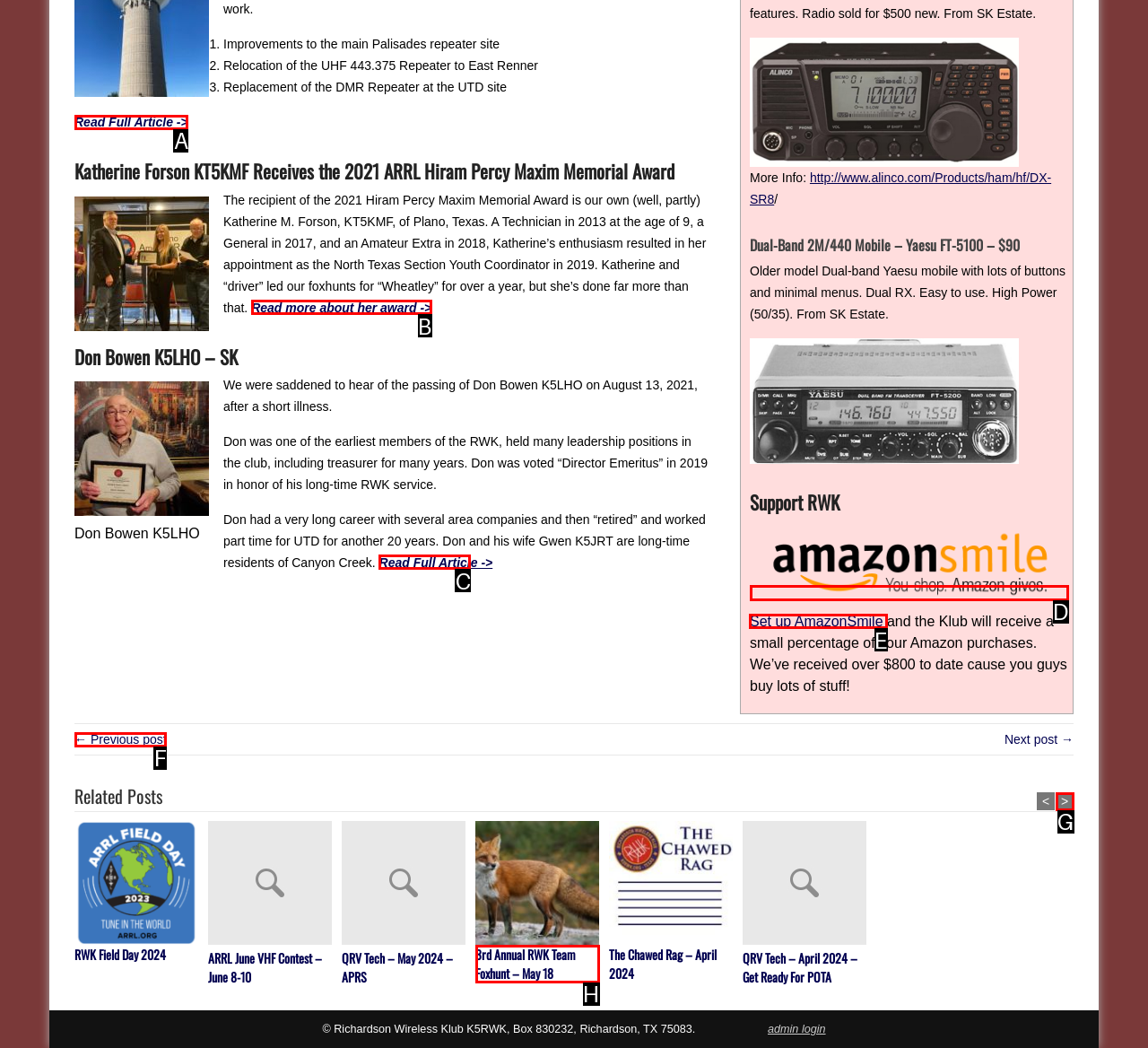Among the marked elements in the screenshot, which letter corresponds to the UI element needed for the task: Set up AmazonSmile?

E